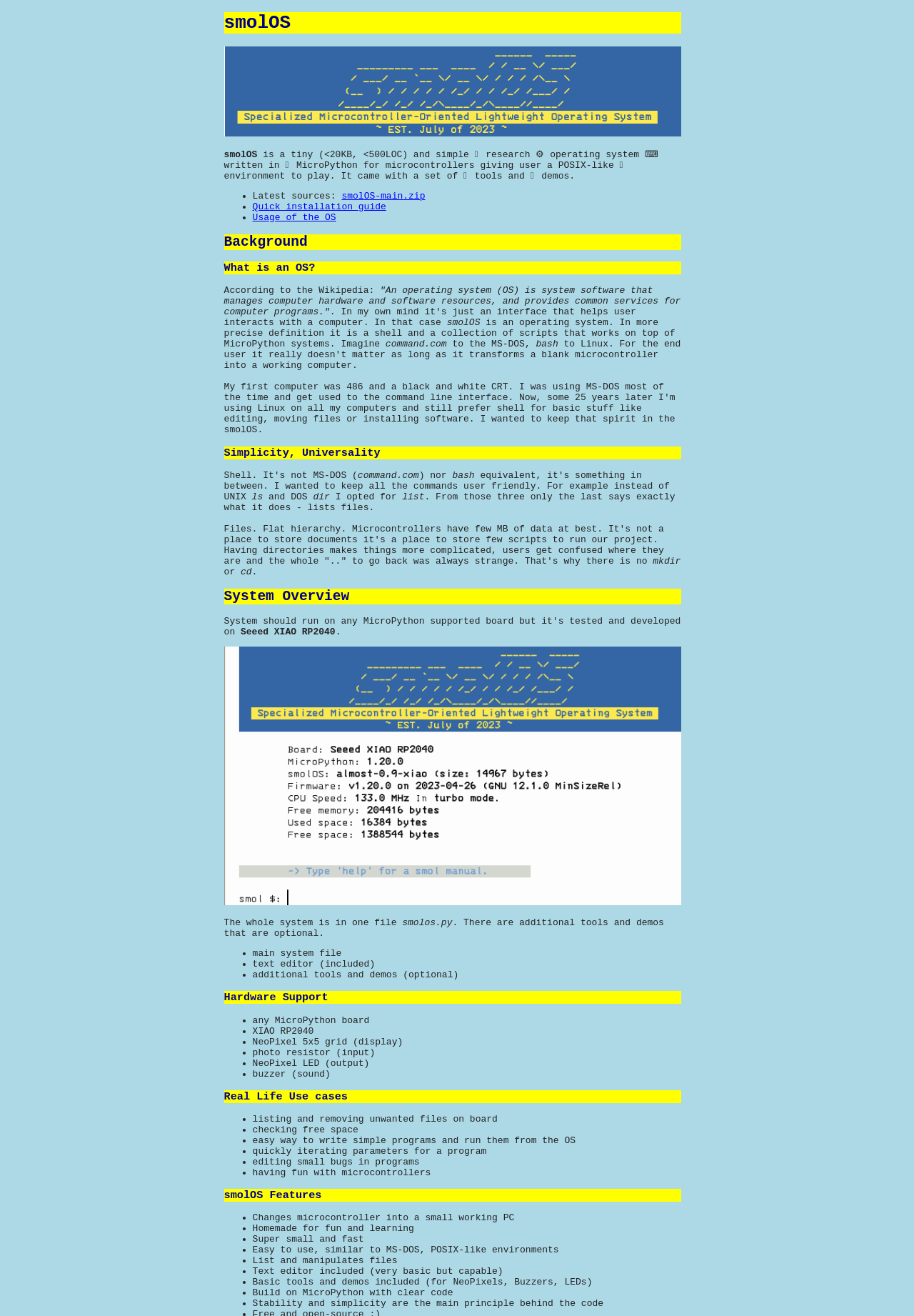What is the purpose of smolOS?
Based on the image, give a concise answer in the form of a single word or short phrase.

To provide a simple OS